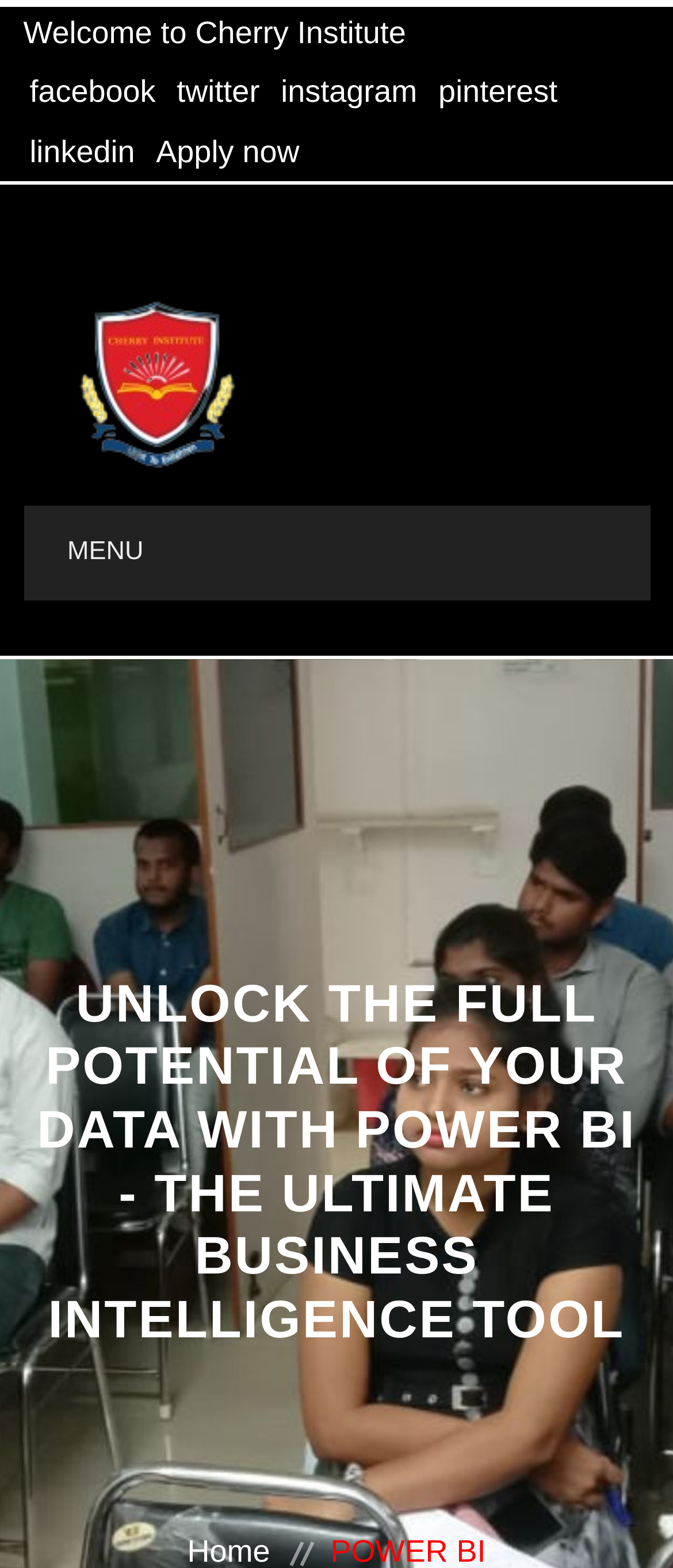Write a detailed summary of the webpage, including text, images, and layout.

The webpage is about Cherry Institute's Power BI training course in Bangalore. At the top, there is a logo and a navigation menu with links to various sections of the website, including HOME, ABOUT US, COURSES, GALLERY, FRANCHISE, CONTACT US, PLACEMENTS, BLOGS, and STAFF. Below the navigation menu, there is a heading that highlights the importance of Power BI as a business intelligence tool.

On the top-right corner, there are social media links to Facebook, Twitter, Instagram, Pinterest, and LinkedIn. Next to the social media links, there is a call-to-action button "Apply now". 

In the middle of the page, there is a prominent heading that introduces the Power BI training course, emphasizing its comprehensive nature and suitability for both beginners and advanced learners. 

At the bottom-right corner, there is a "Chat on WhatsApp" button with an accompanying image.